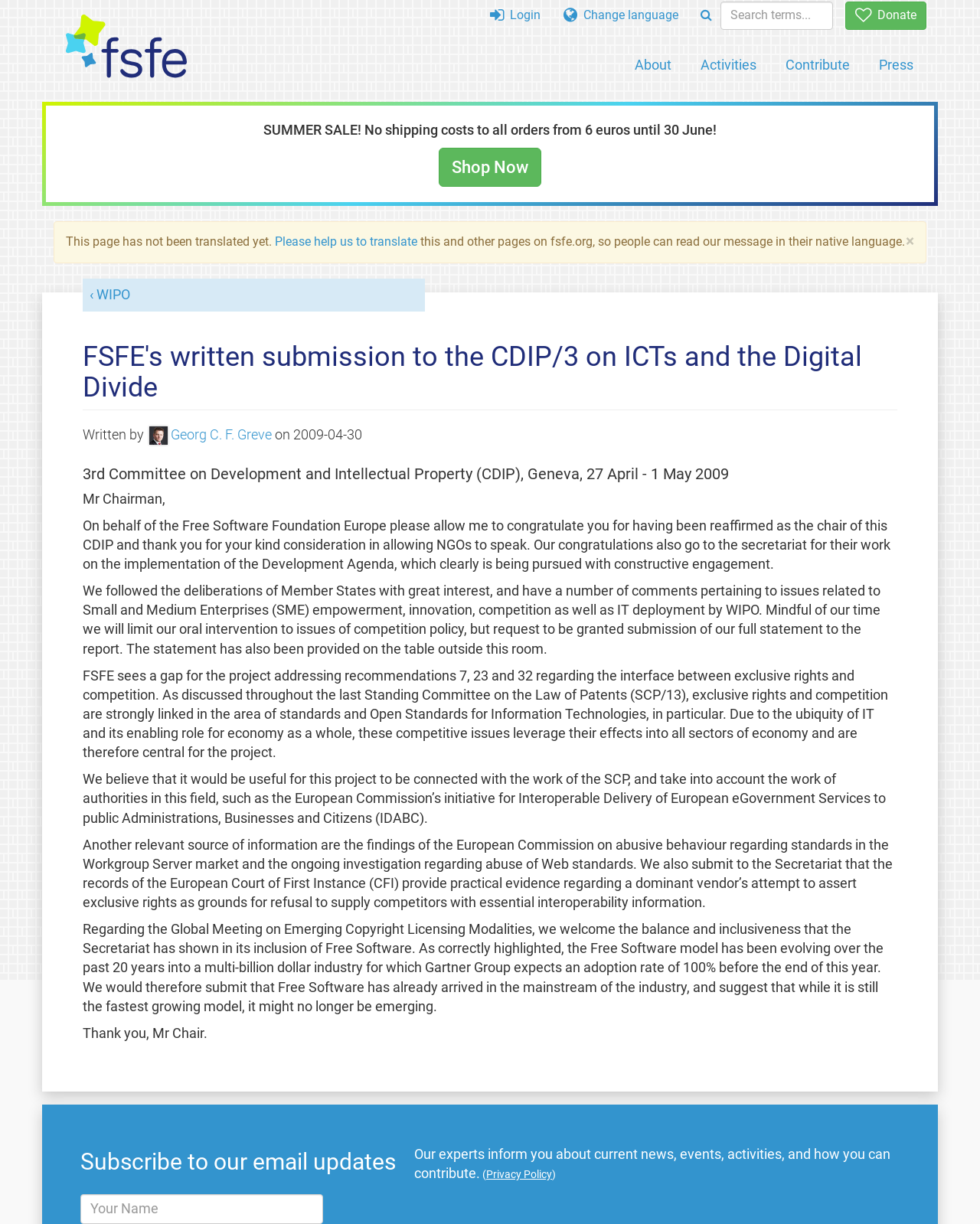Please extract the title of the webpage.

FSFE's written submission to the CDIP/3 on ICTs and the Digital Divide